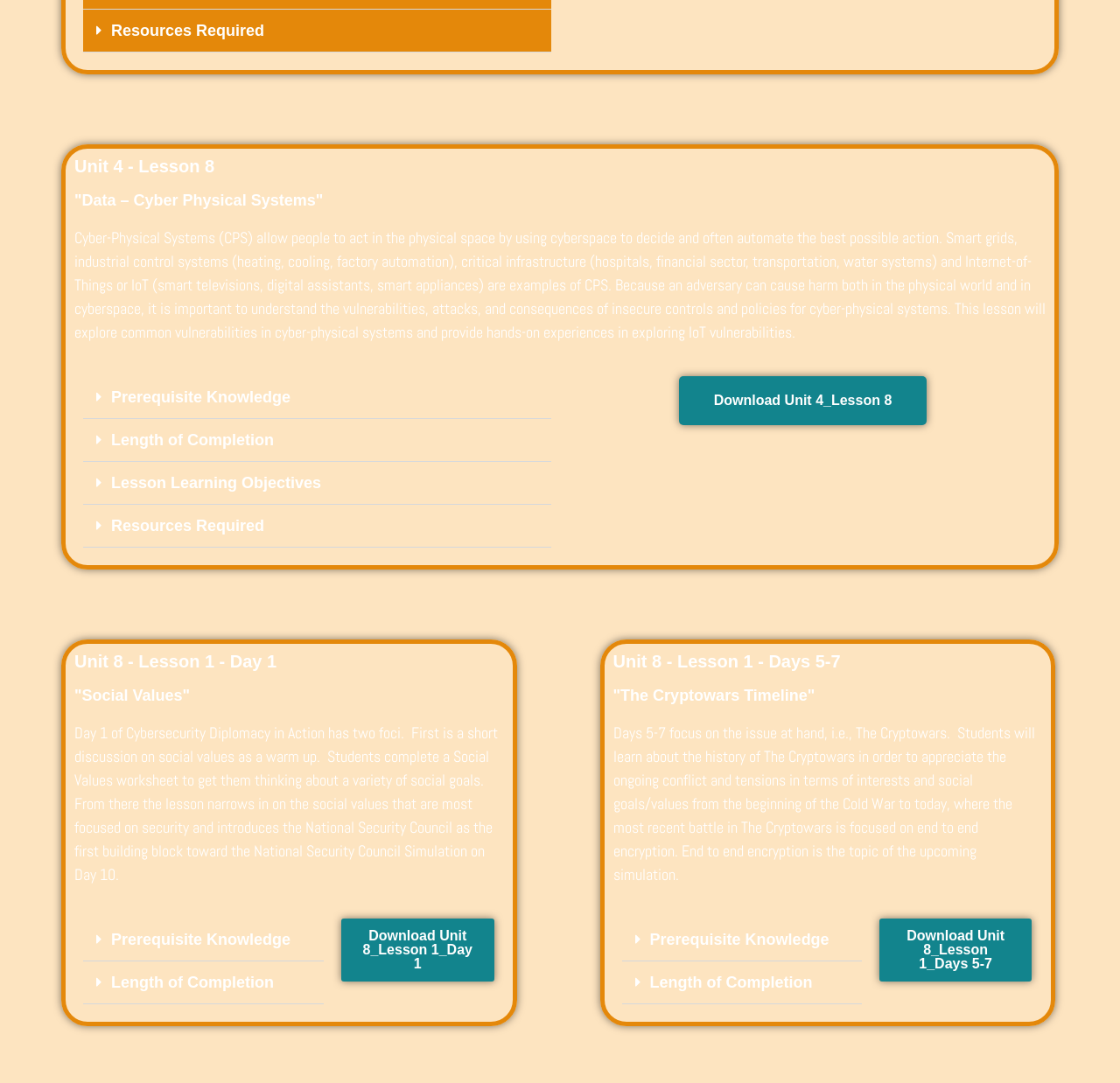How many buttons are there in the first lesson?
From the image, provide a succinct answer in one word or a short phrase.

4